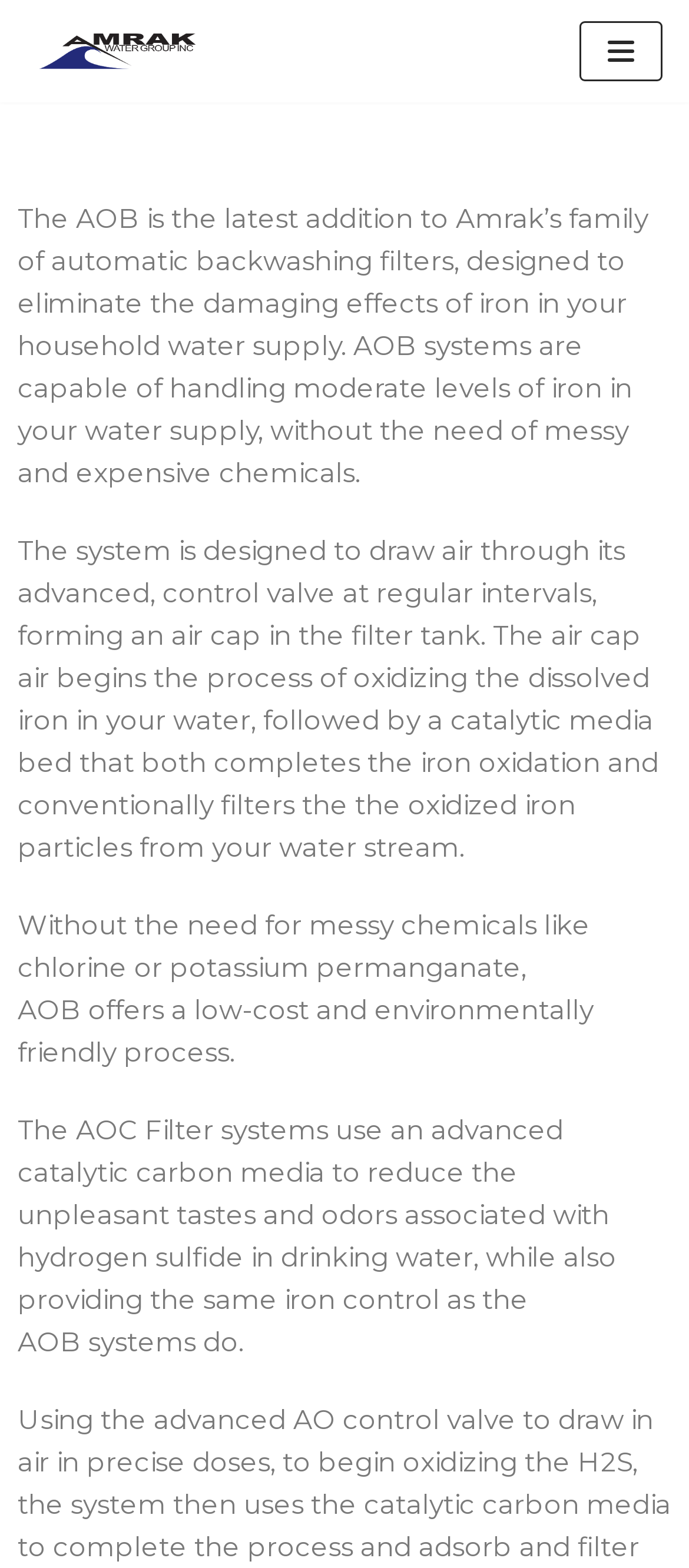What is the company name?
Please provide a single word or phrase as your answer based on the screenshot.

AMRAK WATER GROUP INC